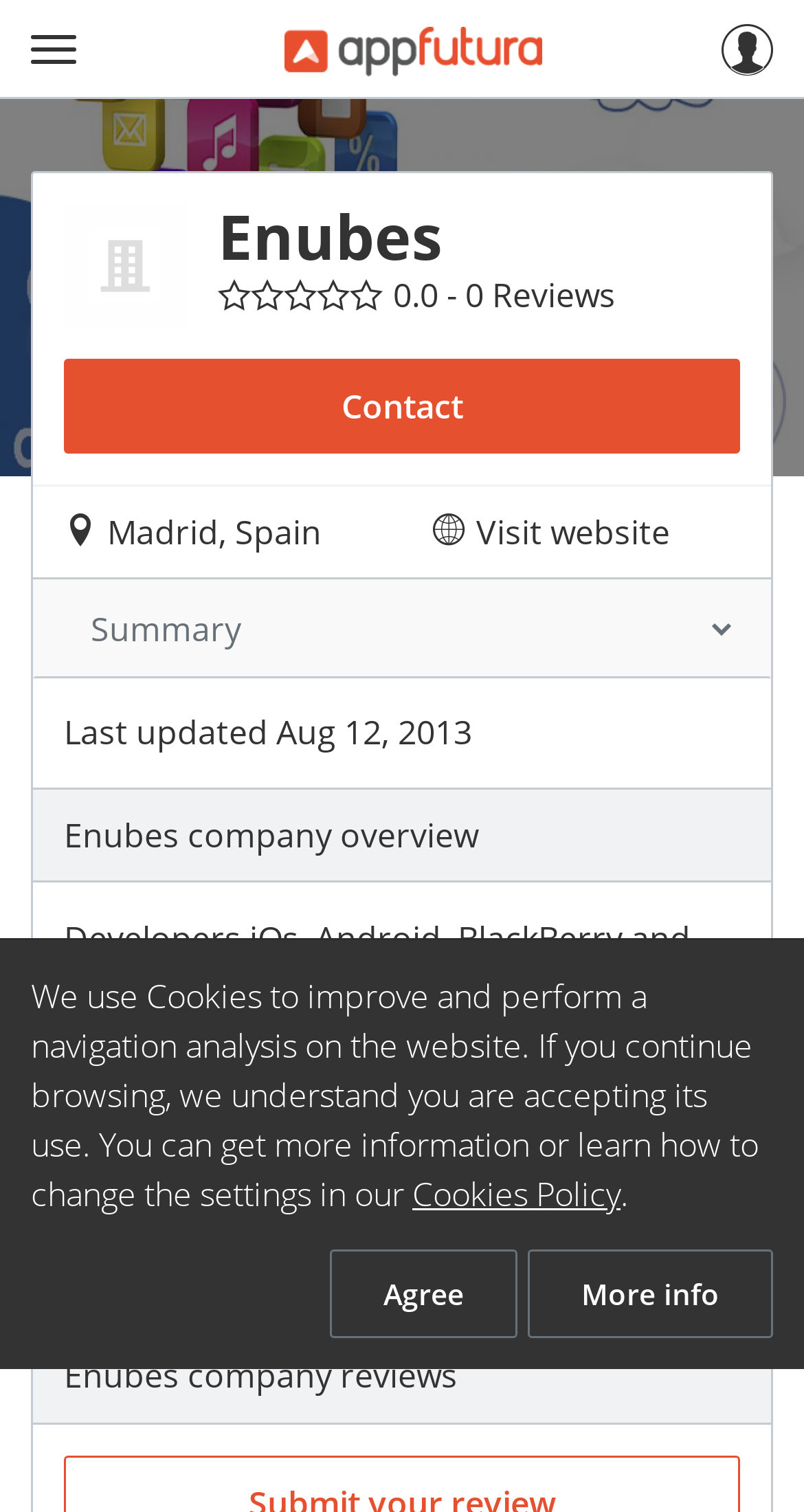Pinpoint the bounding box coordinates of the element you need to click to execute the following instruction: "Contact Enubes". The bounding box should be represented by four float numbers between 0 and 1, in the format [left, top, right, bottom].

[0.079, 0.237, 0.921, 0.299]